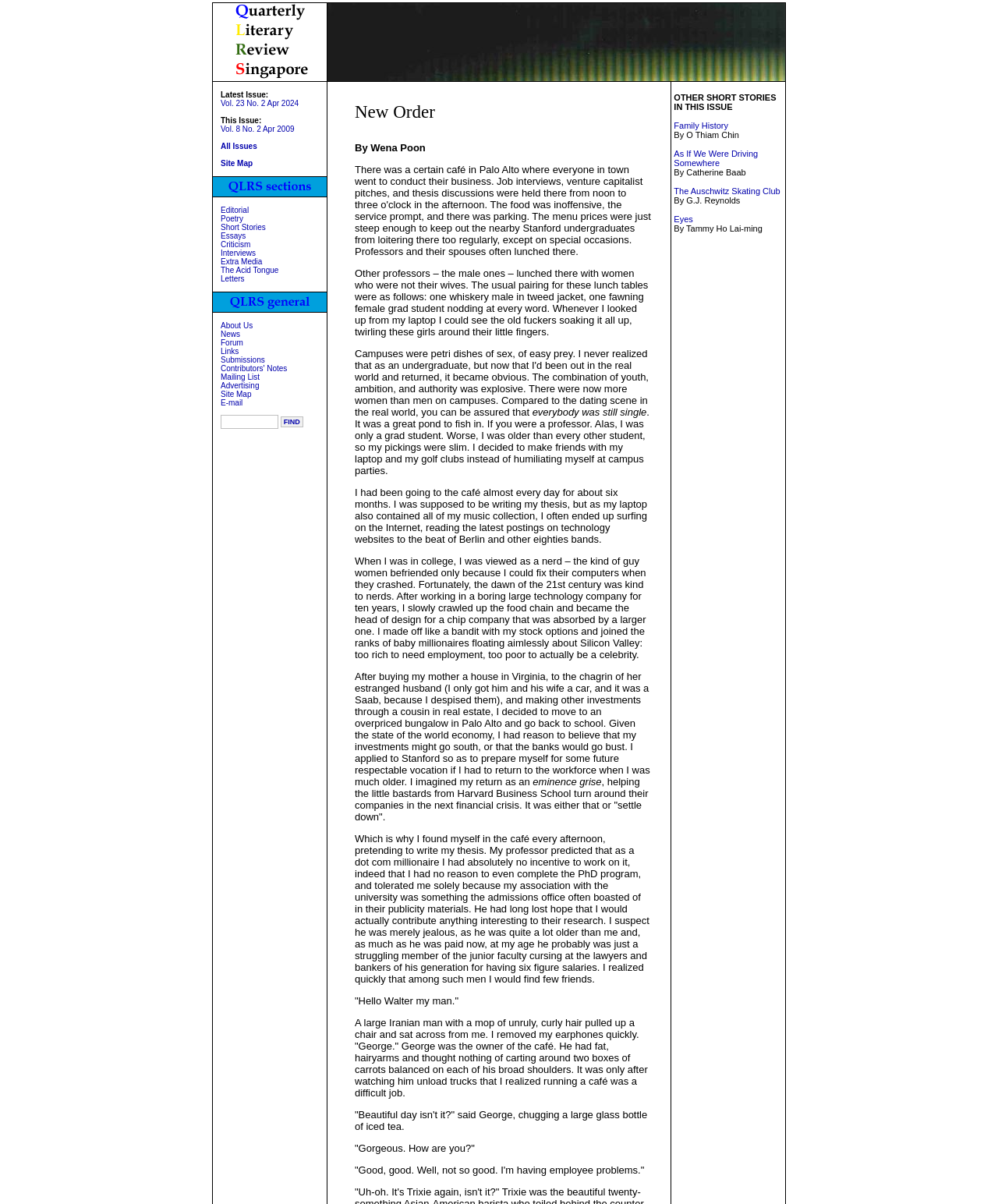Write a detailed summary of the webpage, including text, images, and layout.

The webpage is a literary magazine website, specifically the Quarterly Literary Review Singapore (QLRS). At the top, there is a logo image of QLRS, followed by a row with three cells containing an image, the magazine's name, and another image. Below this, there is a row with a single cell containing an image.

The main content of the webpage is divided into several sections. The first section has a table with multiple rows, each containing links to different issues of the magazine, including the current issue, Vol. 8 No. 2 Apr 2009, and a link to the site map. 

Below this, there is a section with a heading "QLRS sections" and an image. This is followed by a section with a list of links to different categories of content, including Editorial, Poetry, Short Stories, Essays, Criticism, Interviews, Extra Media, The Acid Tongue, and Letters.

The next section has a heading "QLRS general" and an image. This is followed by a section with a table containing links to various pages, including About Us, News, Forum, Links, Submissions, Contributors' Notes, Mailing List, Advertising, Site Map, and E-mail. Throughout the webpage, there are several images and empty cells used for spacing and layout purposes.